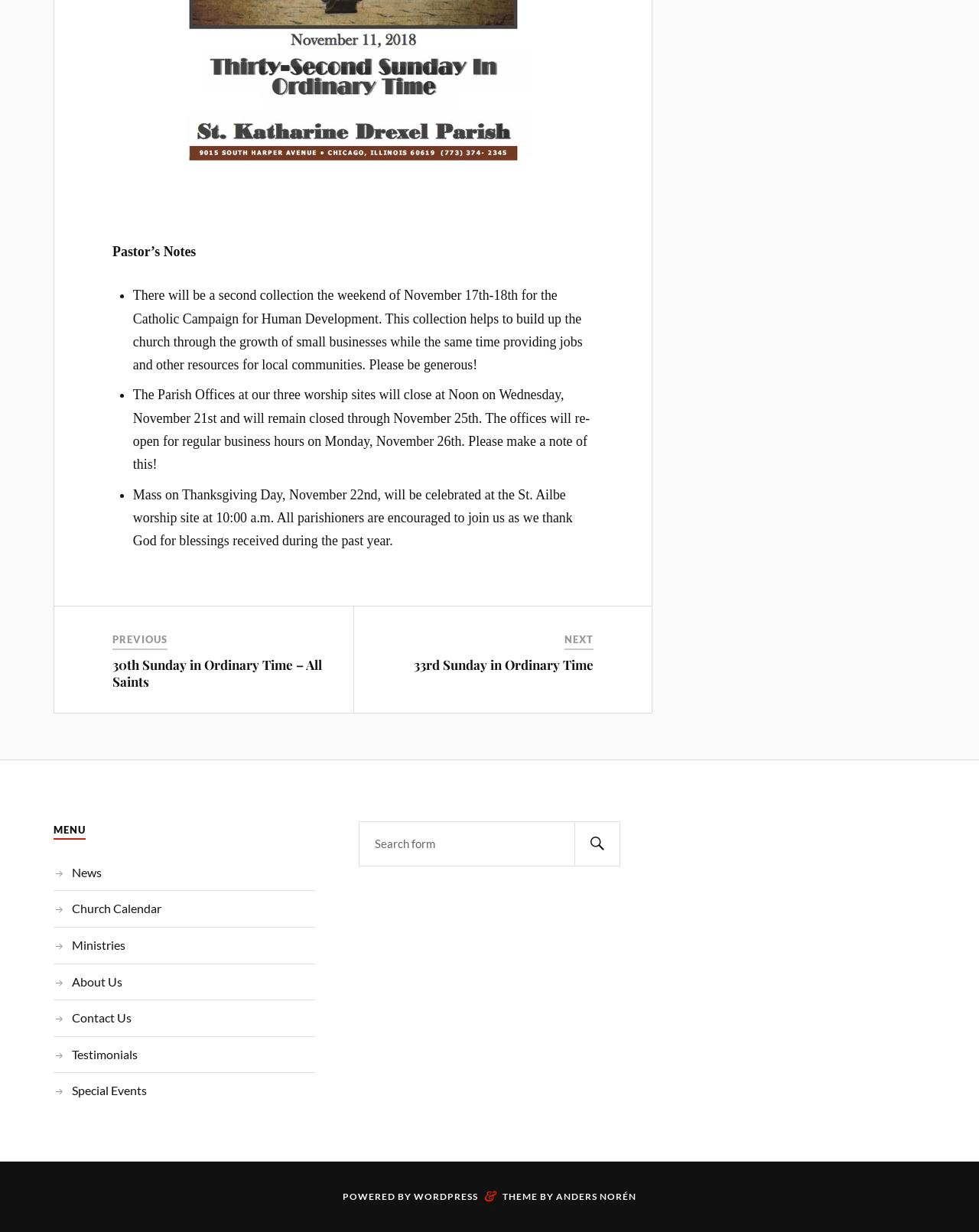Pinpoint the bounding box coordinates of the clickable area needed to execute the instruction: "Go to Home". The coordinates should be specified as four float numbers between 0 and 1, i.e., [left, top, right, bottom].

None